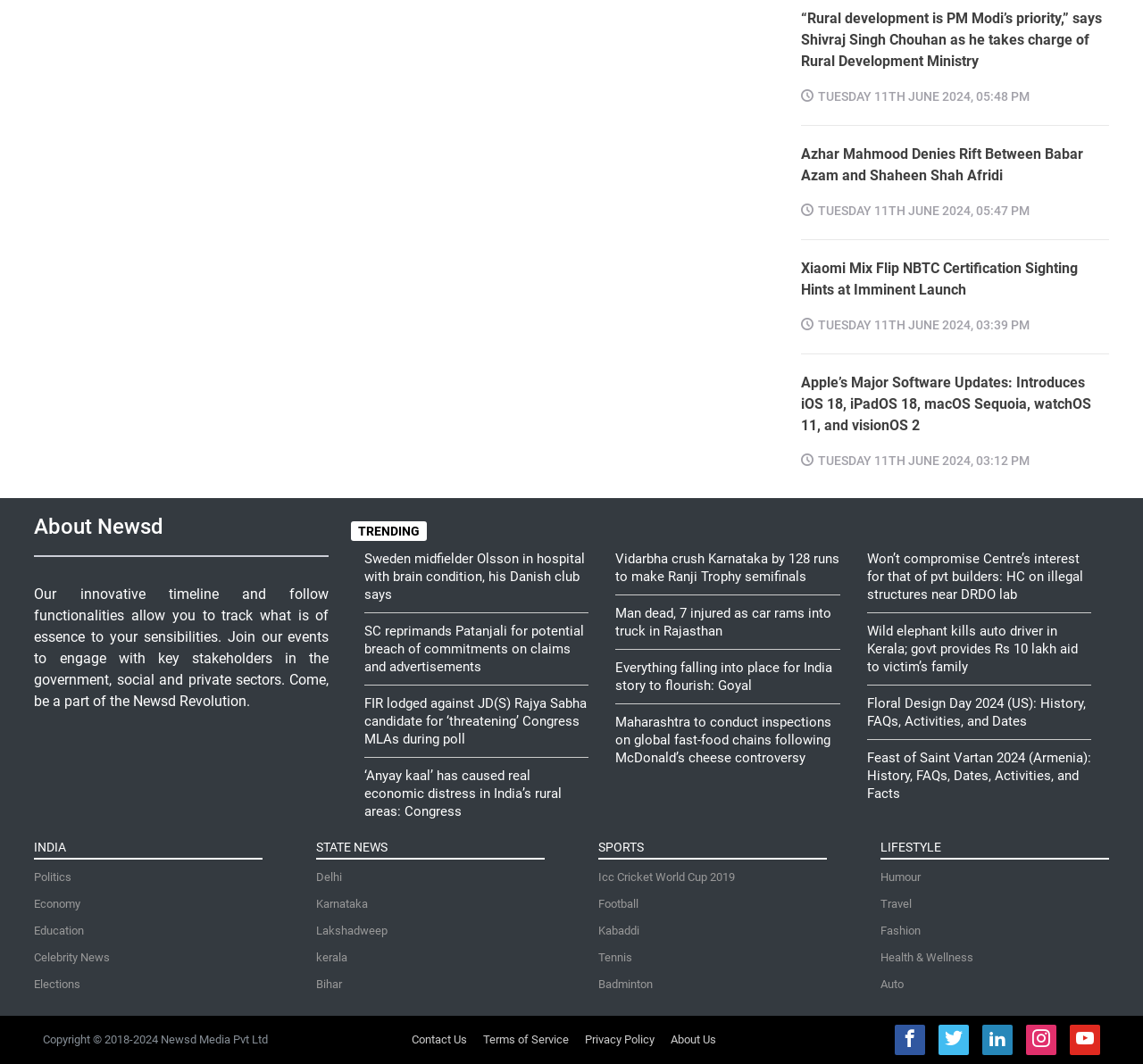Locate the coordinates of the bounding box for the clickable region that fulfills this instruction: "Read about Rural development is PM Modi’s priority".

[0.7, 0.008, 0.97, 0.081]